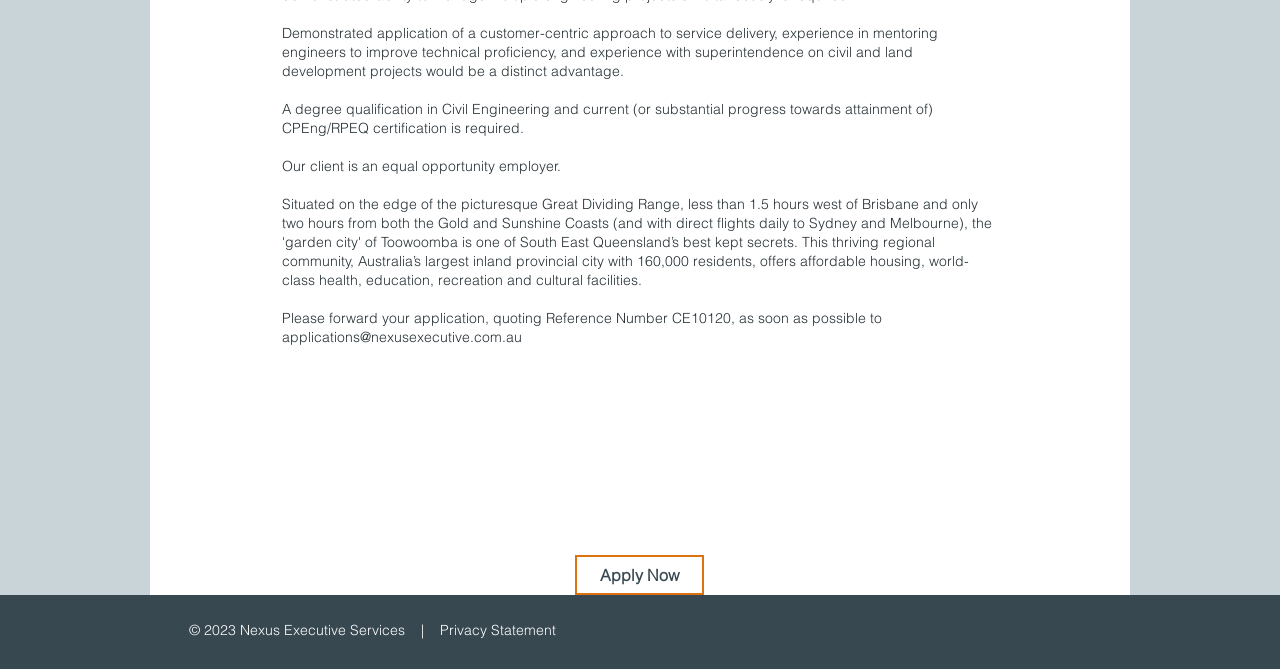Find the bounding box coordinates for the element described here: "Apply Now".

[0.449, 0.83, 0.55, 0.889]